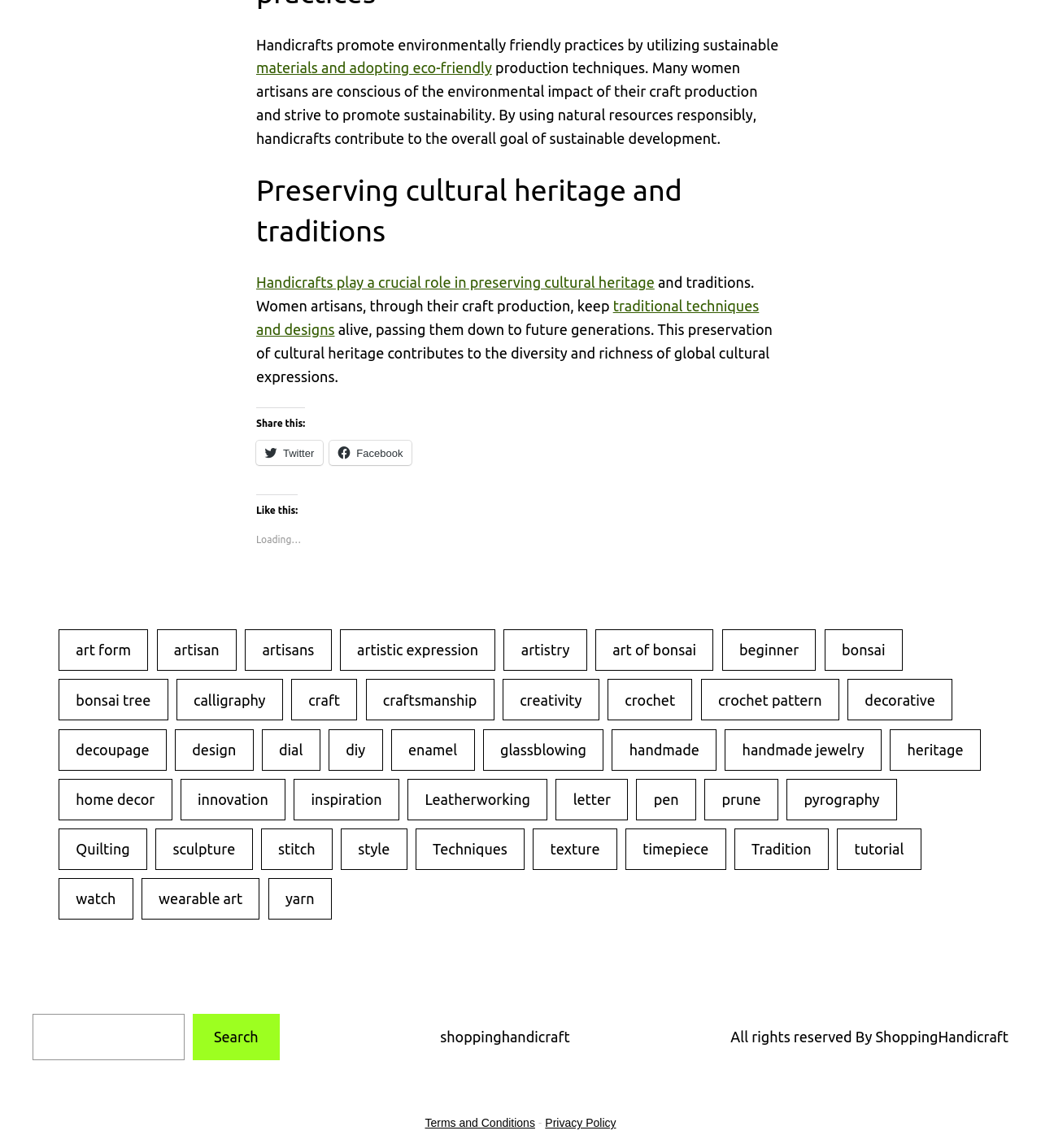Determine the bounding box coordinates of the clickable area required to perform the following instruction: "Share on Twitter". The coordinates should be represented as four float numbers between 0 and 1: [left, top, right, bottom].

[0.246, 0.384, 0.31, 0.405]